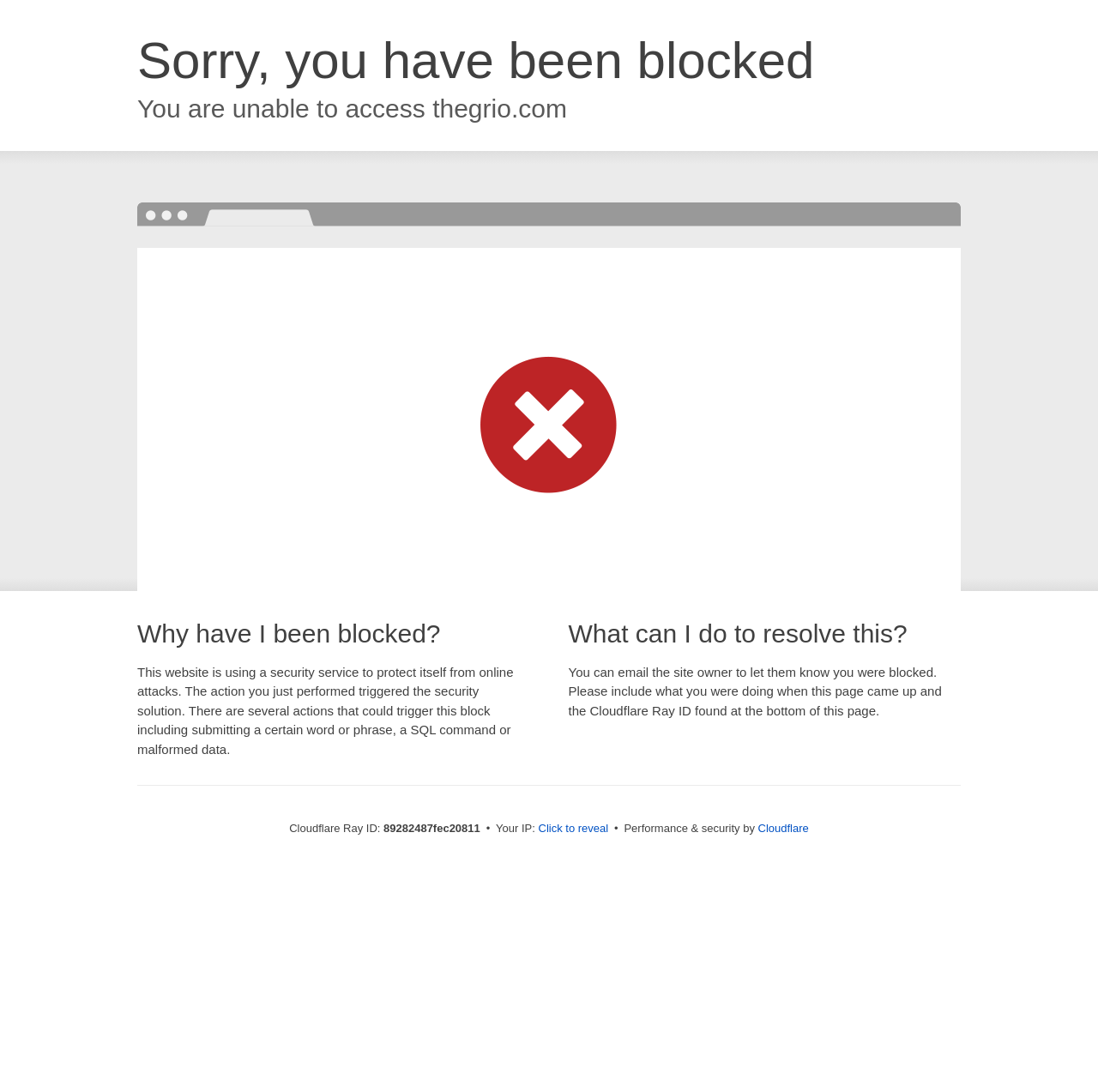Give a detailed overview of the webpage's appearance and contents.

The webpage is a Cloudflare error page, indicating that the user's access to a website has been blocked due to a security issue. At the top of the page, there are two headings: "Sorry, you have been blocked" and "You are unable to access thegrio.com". 

Below these headings, there is a section explaining why the user has been blocked, with a heading "Why have I been blocked?" followed by a paragraph of text describing the security measures in place to protect the website from online attacks. 

To the right of this section, there is another section with a heading "What can I do to resolve this?" followed by a paragraph of text suggesting that the user can email the site owner to resolve the issue. 

At the bottom of the page, there is a section displaying technical information, including the Cloudflare Ray ID, the user's IP address, and a button to reveal the IP address. There is also a link to Cloudflare, indicating that the website is using Cloudflare's performance and security services.